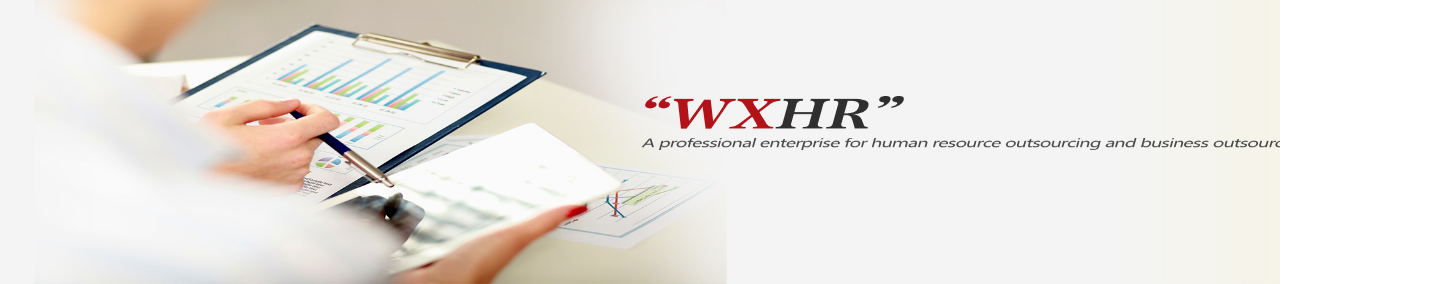What is the atmosphere conveyed in the image?
From the screenshot, provide a brief answer in one word or phrase.

efficiency and professionalism